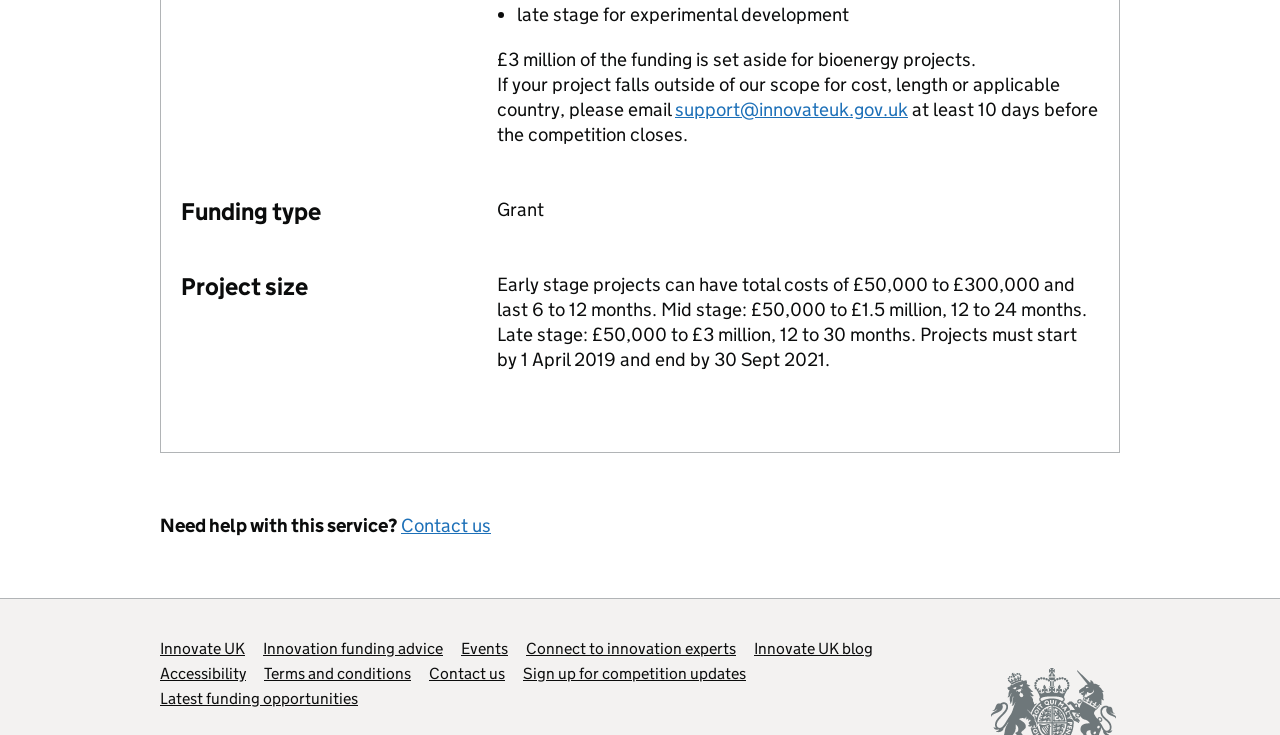What is the maximum funding for late stage projects?
Answer the question using a single word or phrase, according to the image.

£3 million